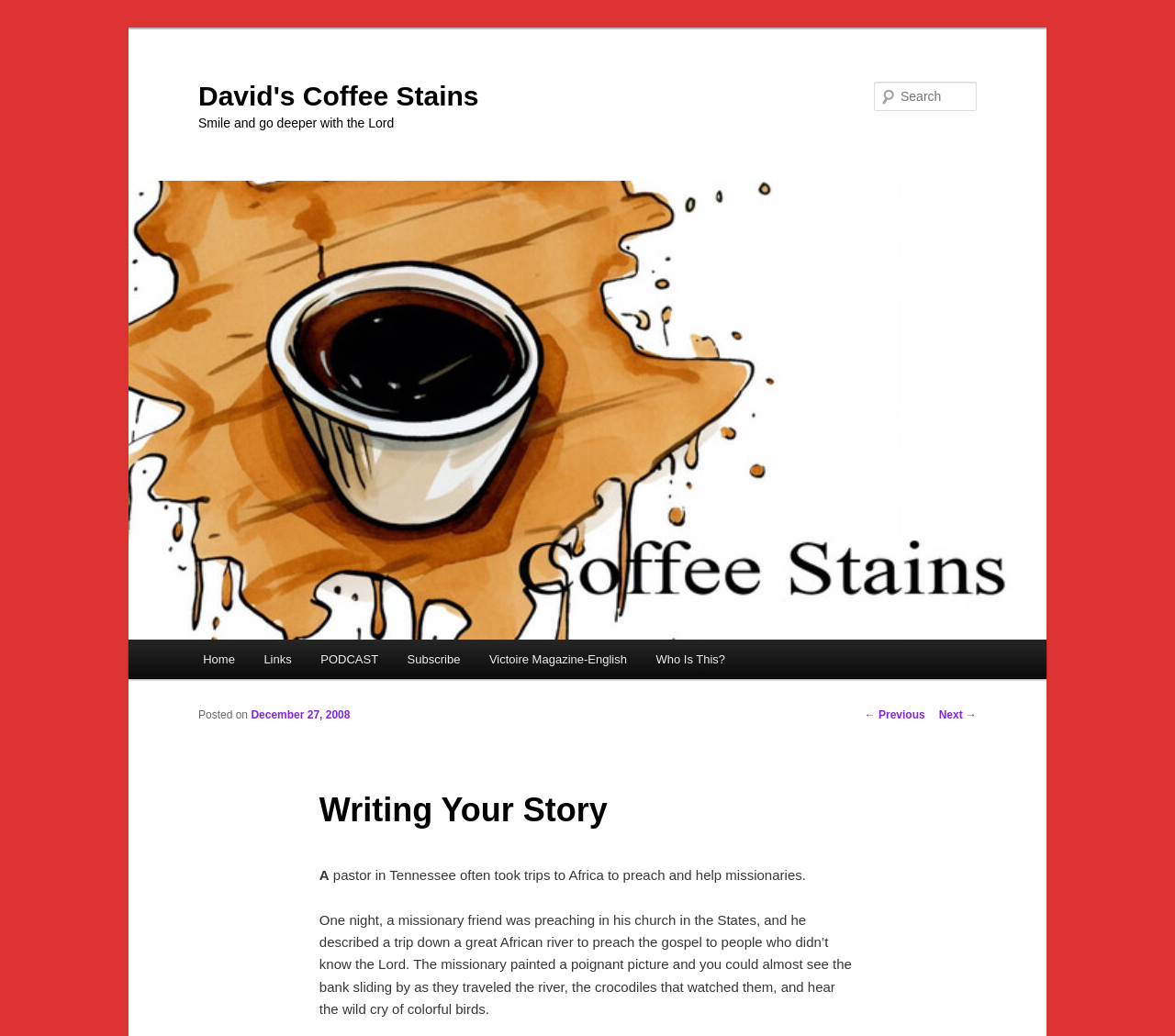Identify and provide the bounding box for the element described by: "December 27, 2008".

[0.214, 0.684, 0.298, 0.697]